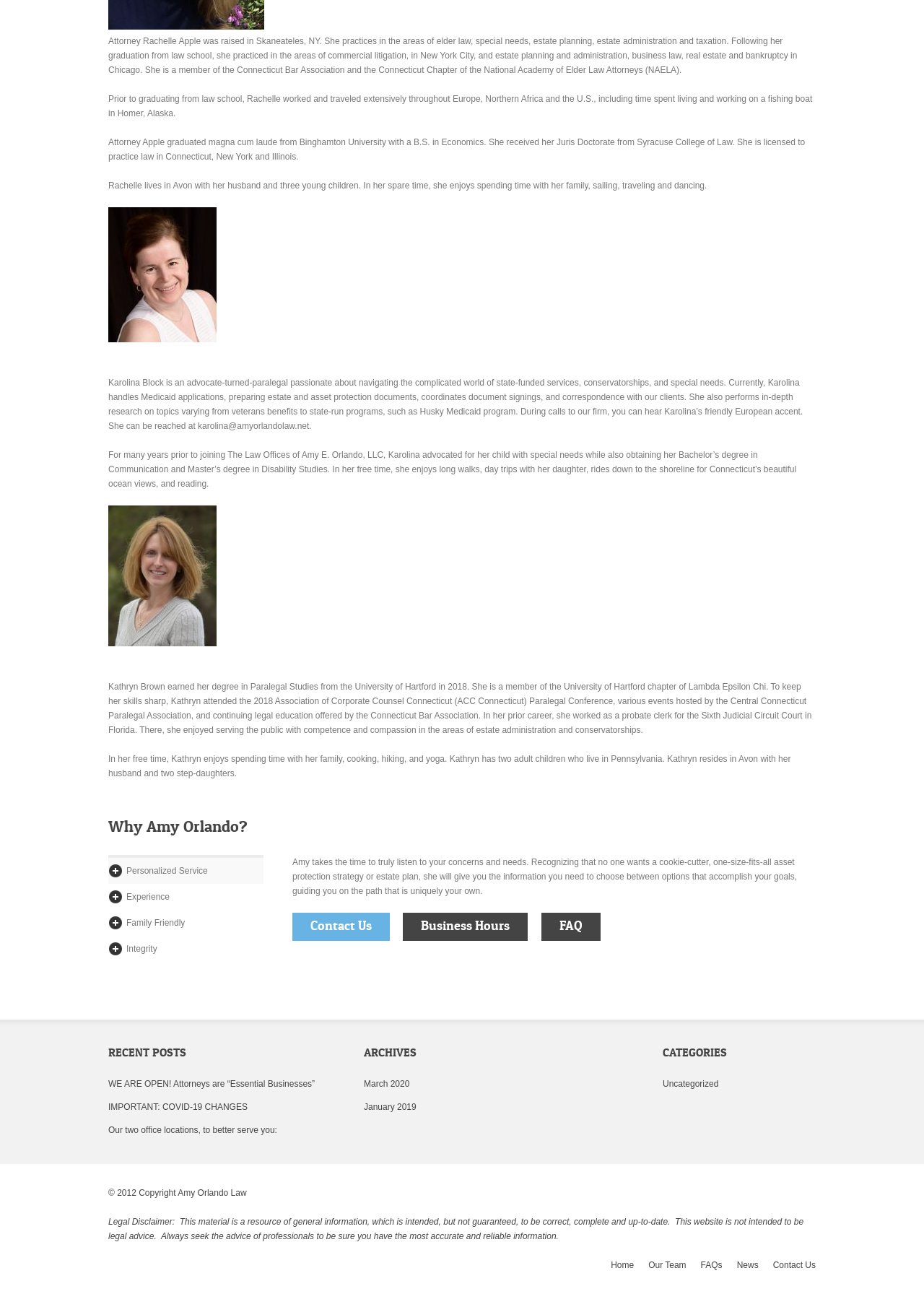Please identify the bounding box coordinates of the element on the webpage that should be clicked to follow this instruction: "Read about Attorney Rachelle Apple". The bounding box coordinates should be given as four float numbers between 0 and 1, formatted as [left, top, right, bottom].

[0.117, 0.028, 0.863, 0.058]